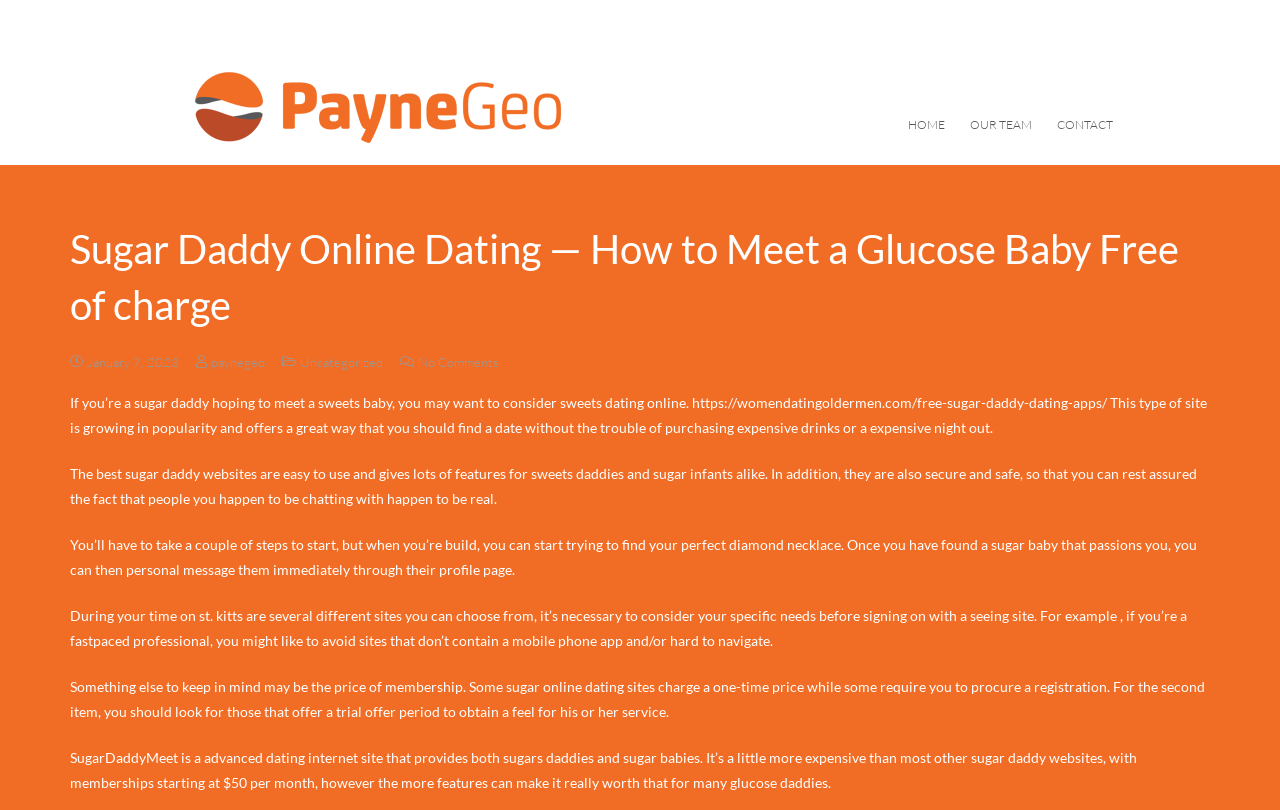What is the main title displayed on this webpage?

Sugar Daddy Online Dating — How to Meet a Glucose Baby Free of charge